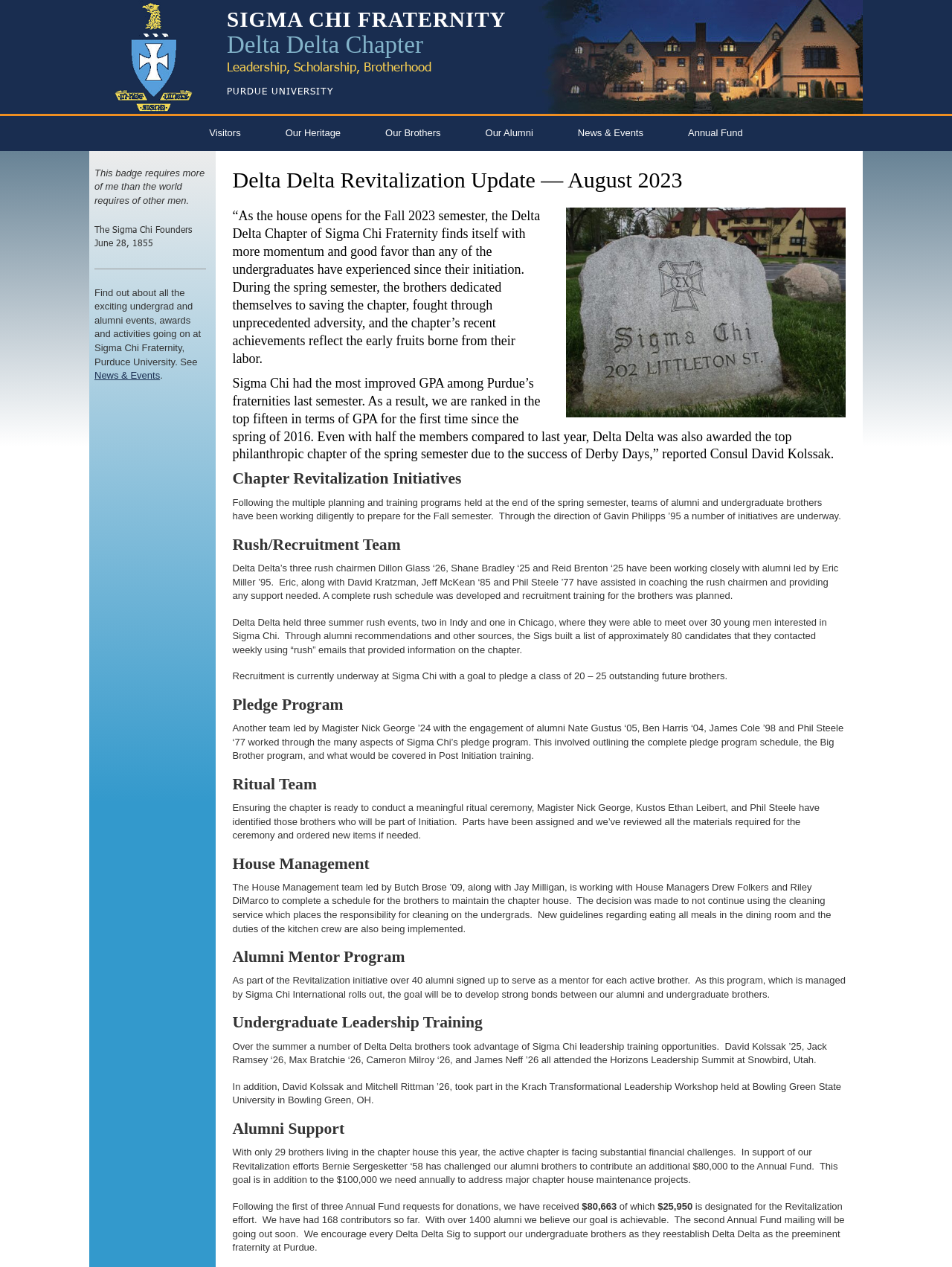Find the bounding box coordinates of the area that needs to be clicked in order to achieve the following instruction: "Read the 'Delta Delta Revitalization Update — August 2023' heading". The coordinates should be specified as four float numbers between 0 and 1, i.e., [left, top, right, bottom].

[0.244, 0.132, 0.888, 0.152]